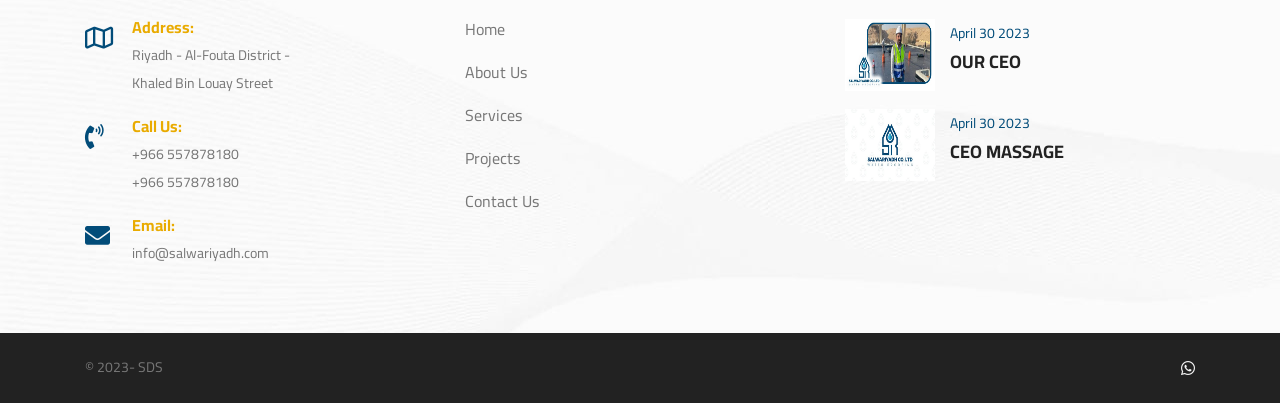Find the bounding box coordinates of the element I should click to carry out the following instruction: "Click CEO MASSAGE".

[0.66, 0.269, 0.73, 0.493]